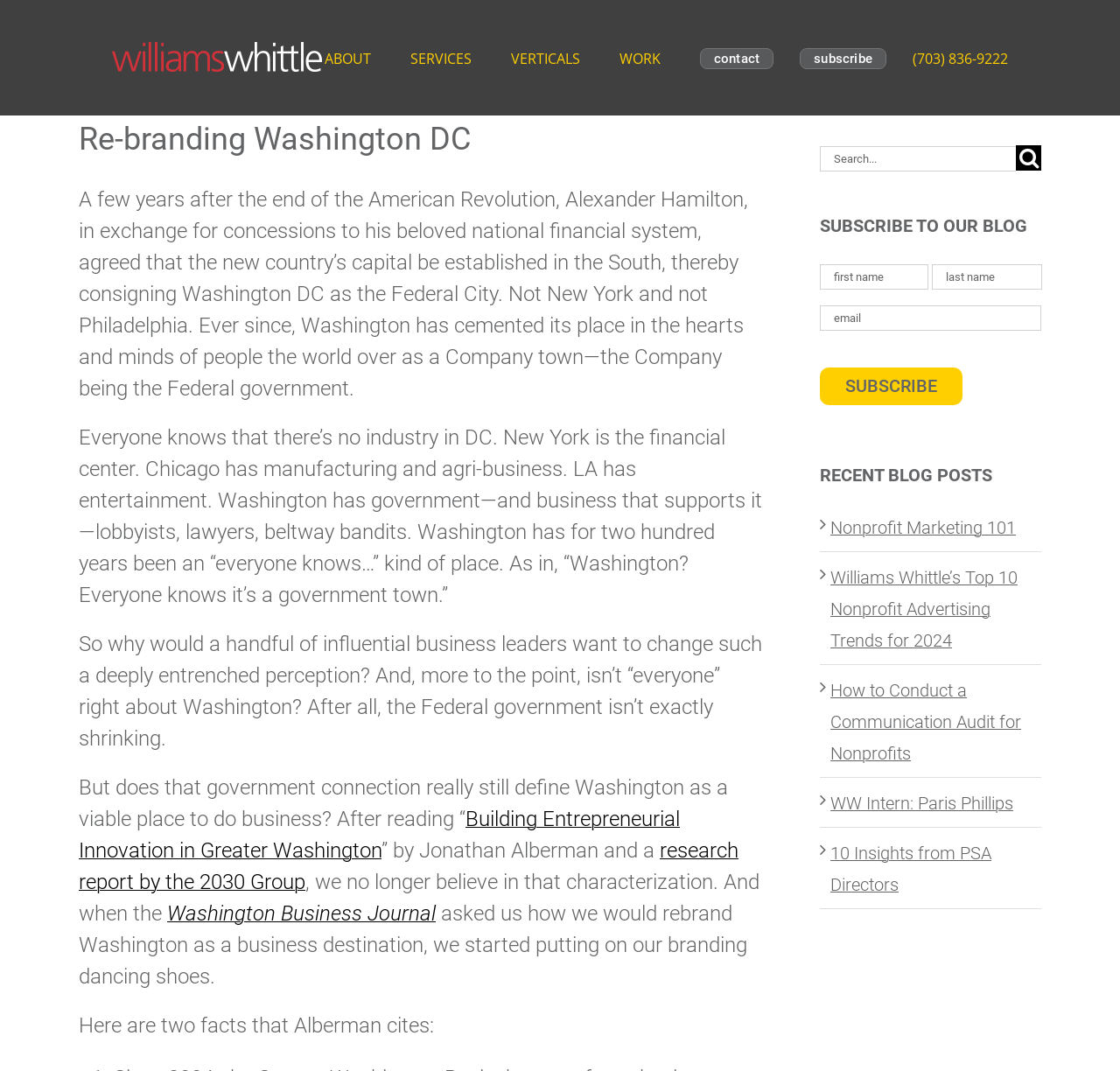Reply to the question with a brief word or phrase: What is the name of the company associated with the logo?

Williams Whittle Associates